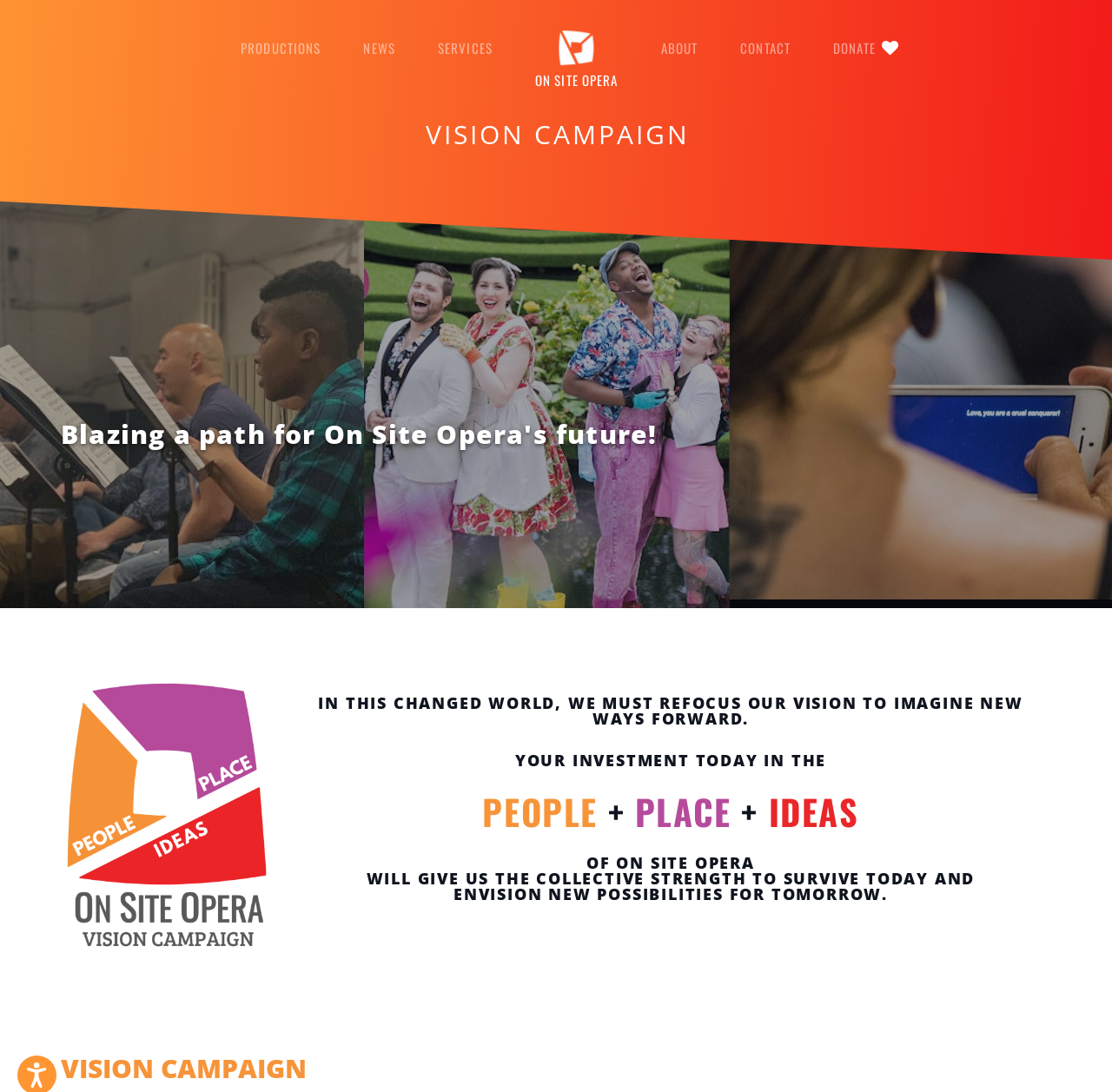Specify the bounding box coordinates for the region that must be clicked to perform the given instruction: "Donate to On Site Opera".

[0.735, 0.03, 0.801, 0.058]